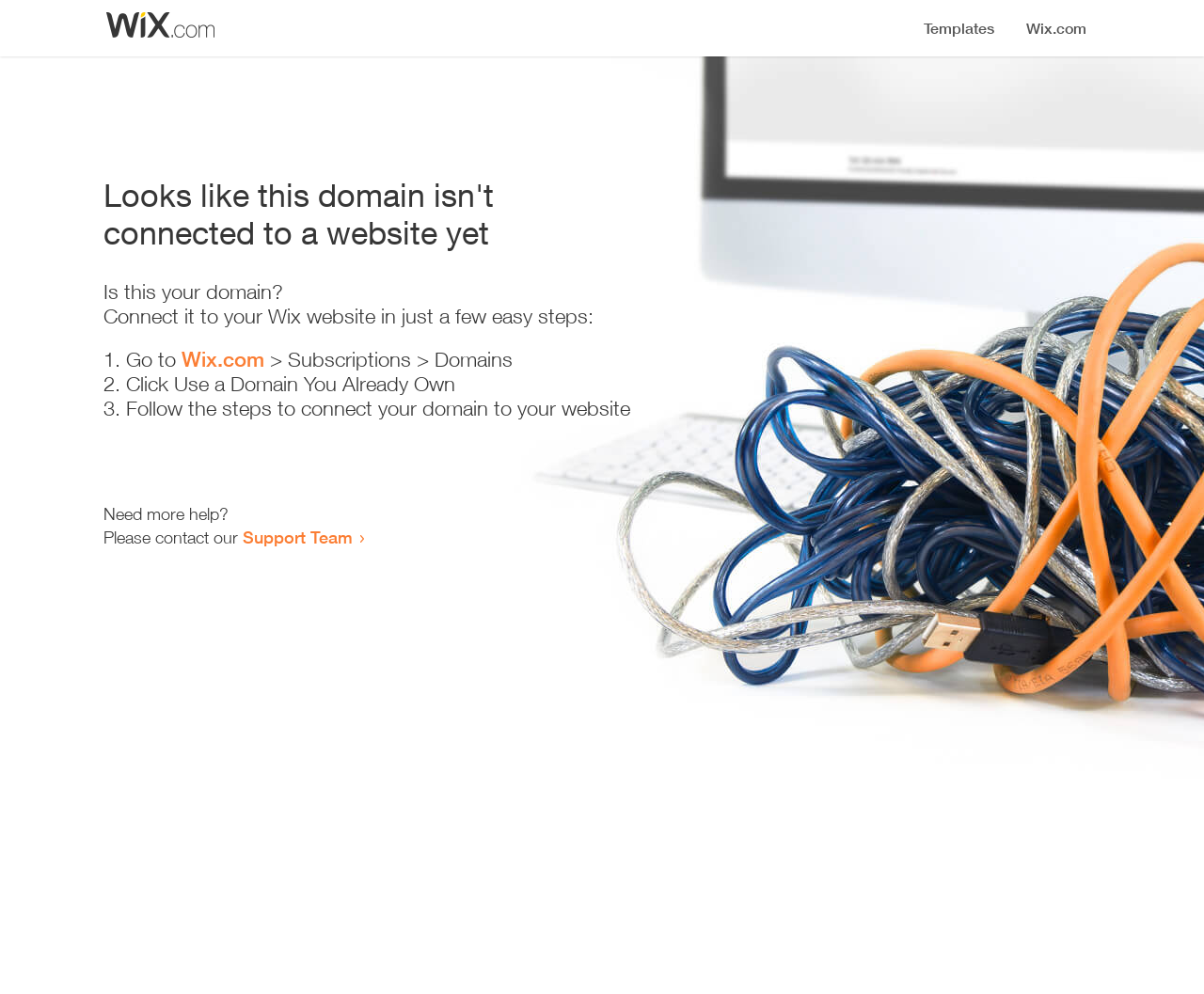Return the bounding box coordinates of the UI element that corresponds to this description: "Support Team". The coordinates must be given as four float numbers in the range of 0 and 1, [left, top, right, bottom].

[0.202, 0.53, 0.293, 0.551]